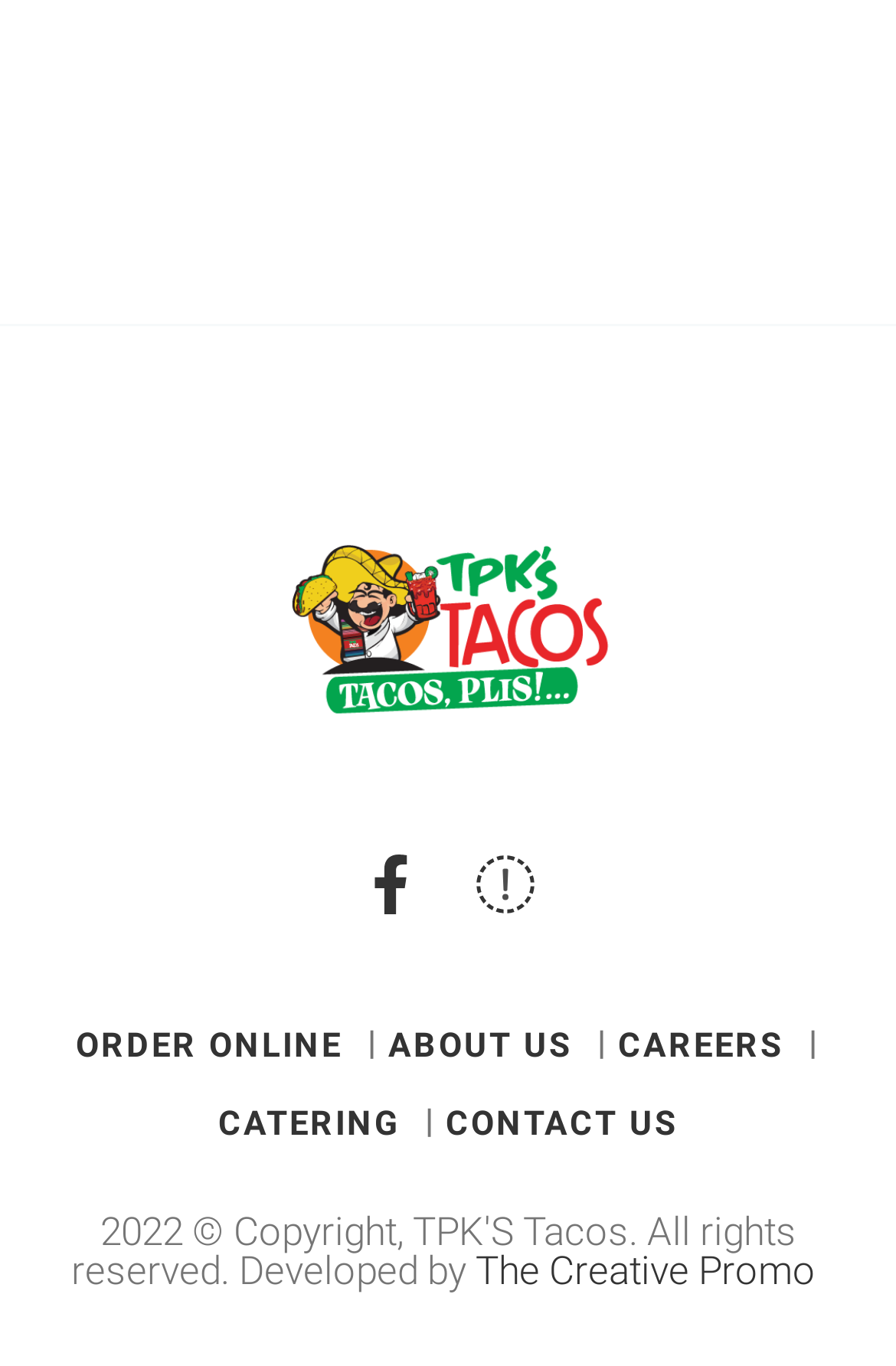Locate the bounding box of the UI element based on this description: "title="Facebook"". Provide four float numbers between 0 and 1 as [left, top, right, bottom].

[0.385, 0.625, 0.487, 0.692]